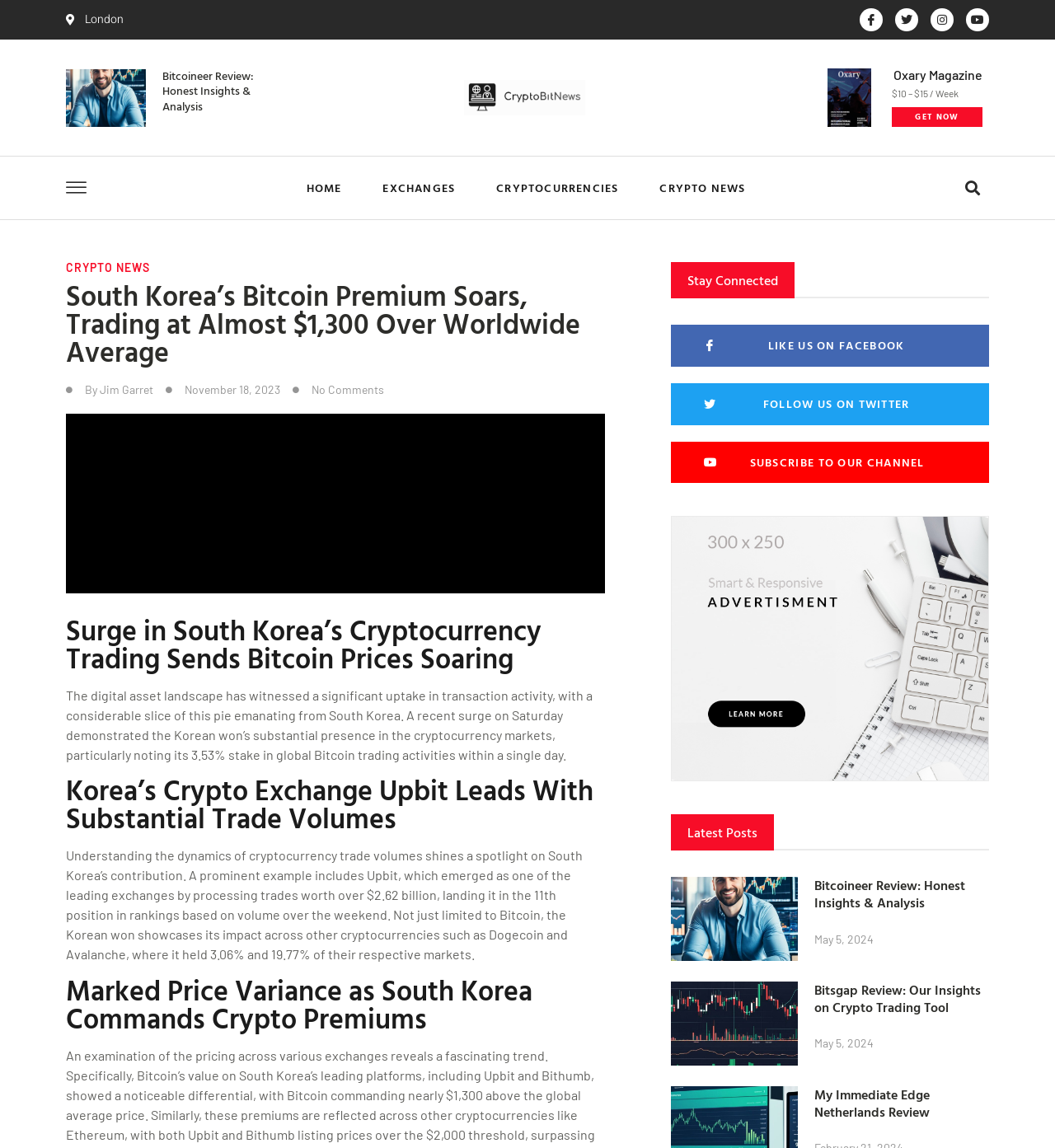What is the percentage of global Bitcoin trading activities held by the Korean won in a single day?
Using the image as a reference, answer the question with a short word or phrase.

3.53%